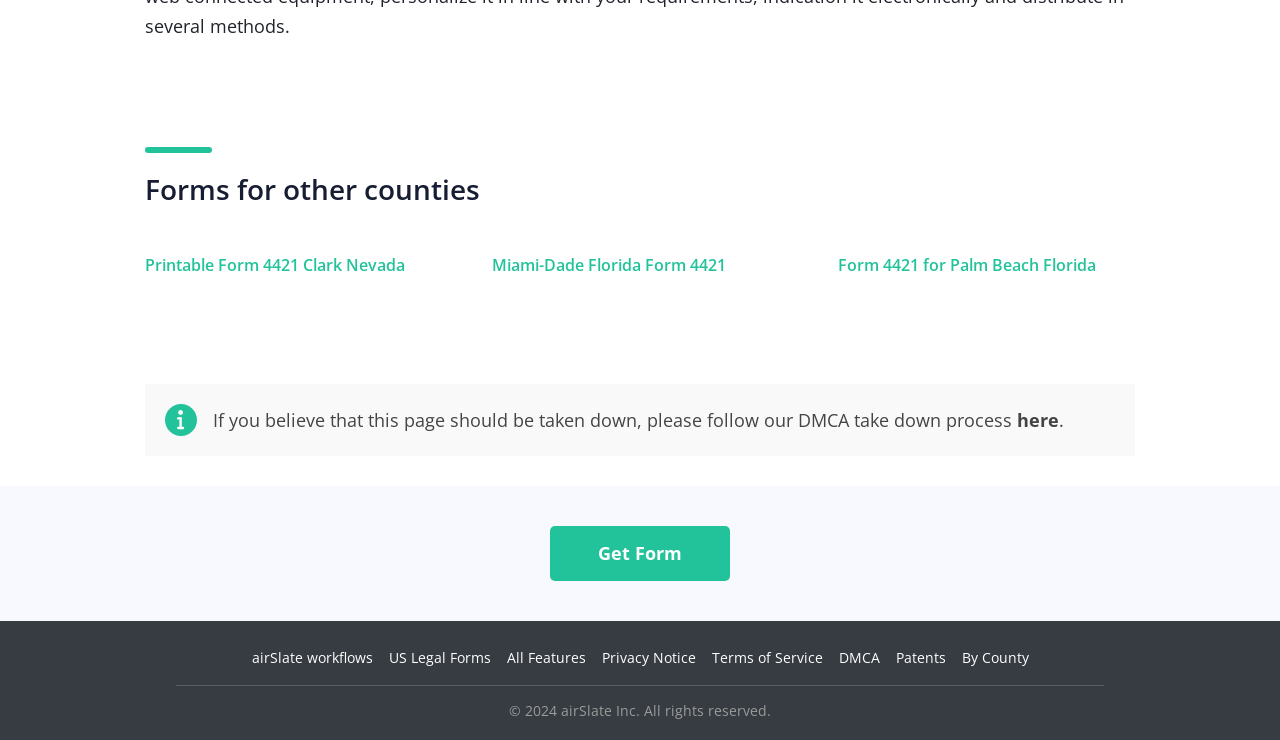Please find the bounding box for the UI component described as follows: "Miami-Dade Florida Form 4421".

[0.361, 0.307, 0.631, 0.438]